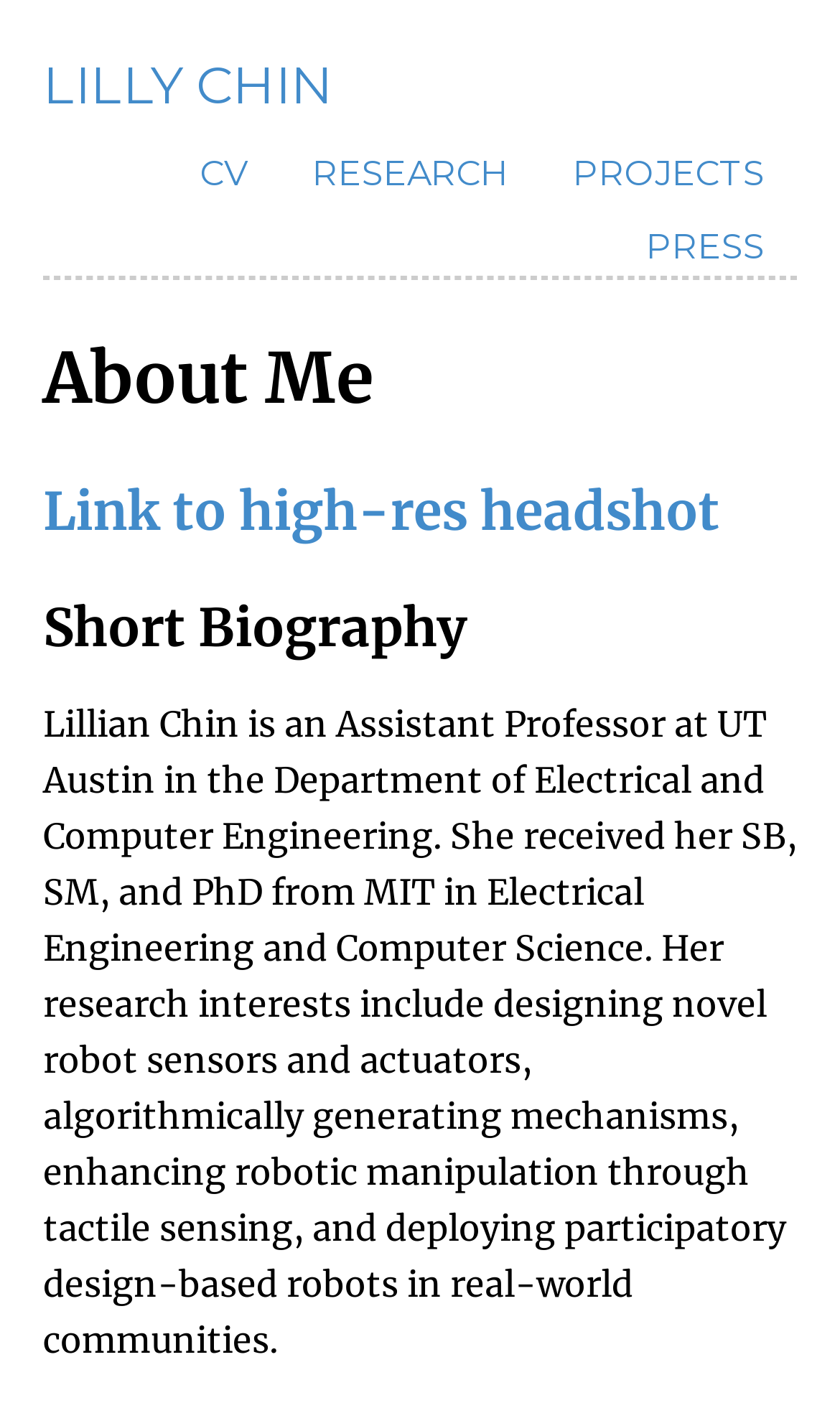What is the research interest of Lilly Chin?
Based on the visual information, provide a detailed and comprehensive answer.

In the short biography section, it is mentioned that Lilly Chin's research interests include designing novel robot sensors and actuators, among other things.